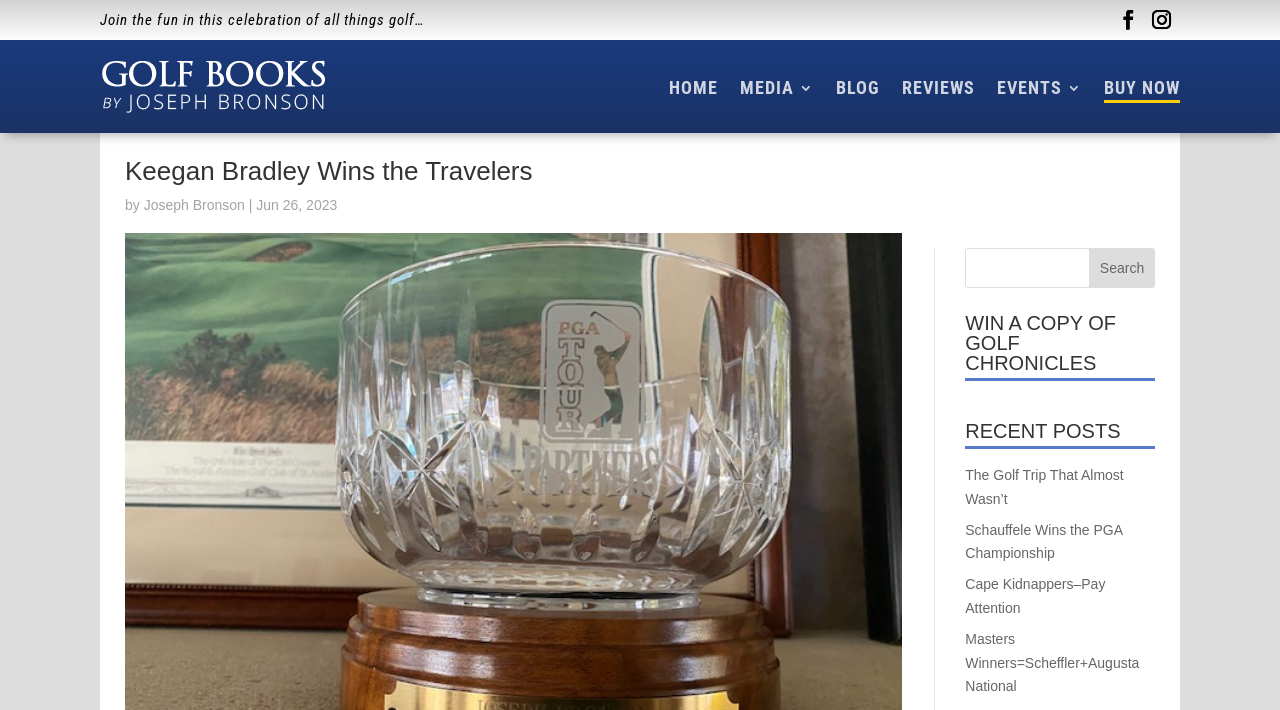What is the purpose of the search bar?
Use the image to give a comprehensive and detailed response to the question.

The search bar is located at the top right of the webpage, with a bounding box of [0.754, 0.349, 0.902, 0.406]. It has a textbox and a 'Search' button, indicating that it is used to search the website for specific content.